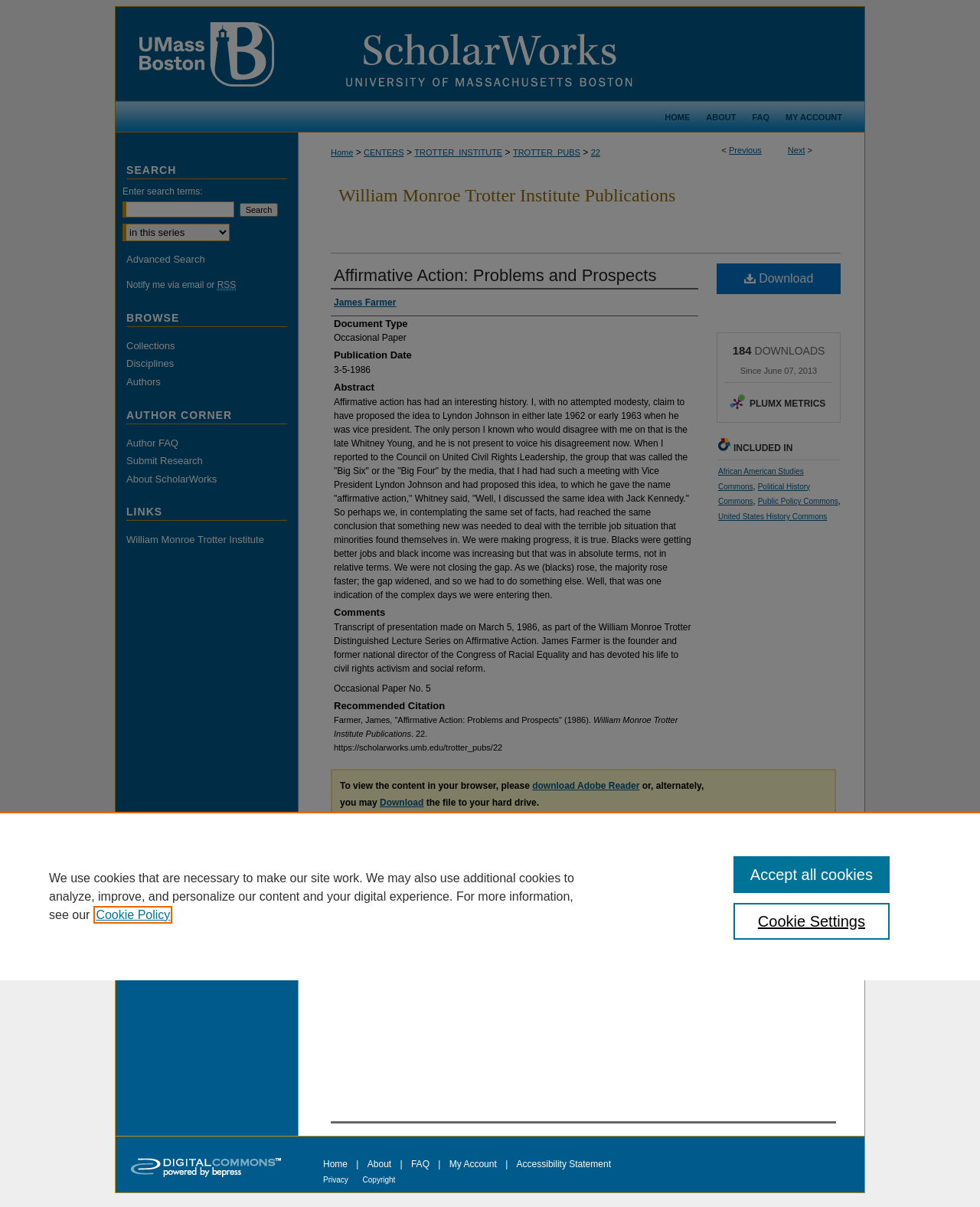What is the date of the presentation made by James Farmer?
Based on the image, answer the question with as much detail as possible.

The date of the presentation can be found in the text 'Transcript of presentation made on March 5, 1986, as part of the William Monroe Trotter Distinguished Lecture Series on Affirmative Action.' which is part of the comments section.